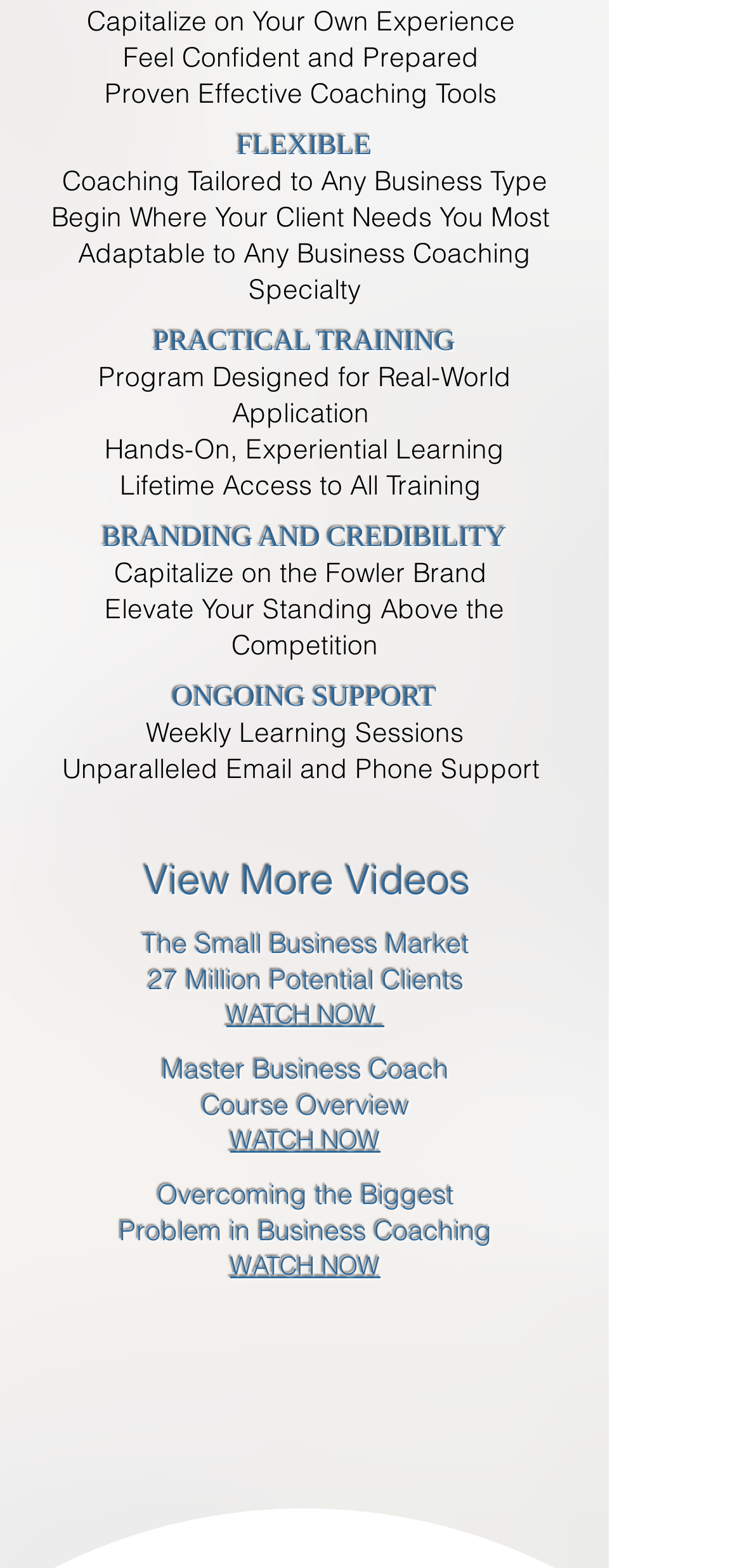Respond with a single word or short phrase to the following question: 
What is the focus of the 'PRACTICAL TRAINING' section?

Hands-on learning